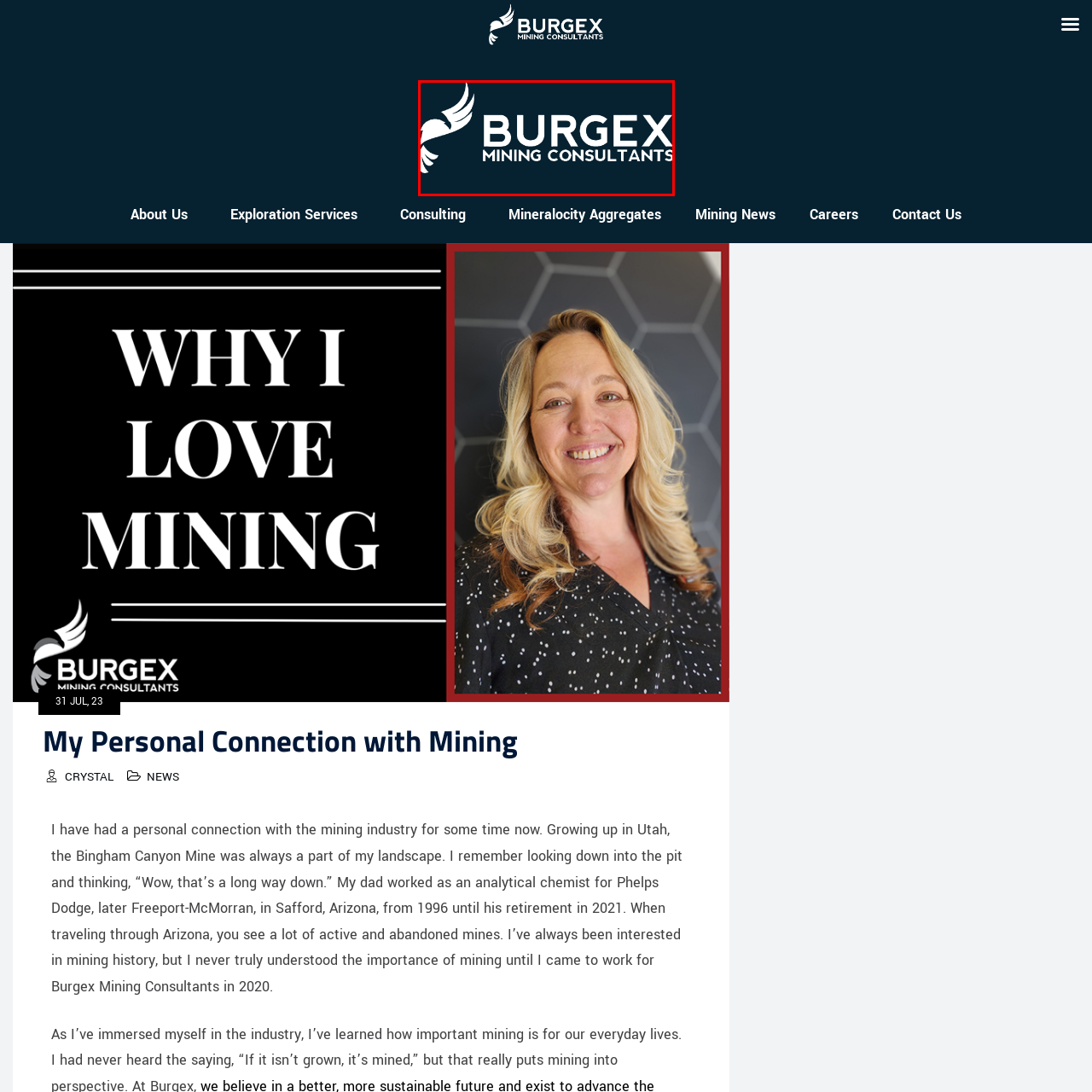Offer a thorough and descriptive summary of the image captured in the red bounding box.

The image features the logo of Burgex Mining Consultants, prominently displayed against a dark background. The design incorporates a stylized eagle in flight, symbolizing vision, strength, and a connection to the mining industry. The word "BURGEX" is boldly presented in large, uppercase letters, conveying a sense of authority and expertise, while "MINING CONSULTANTS" is displayed beneath it in a smaller, yet clear font. This logo represents the company’s dedication to providing professional services in the mining sector, emphasizing their focus on exploration and consulting.